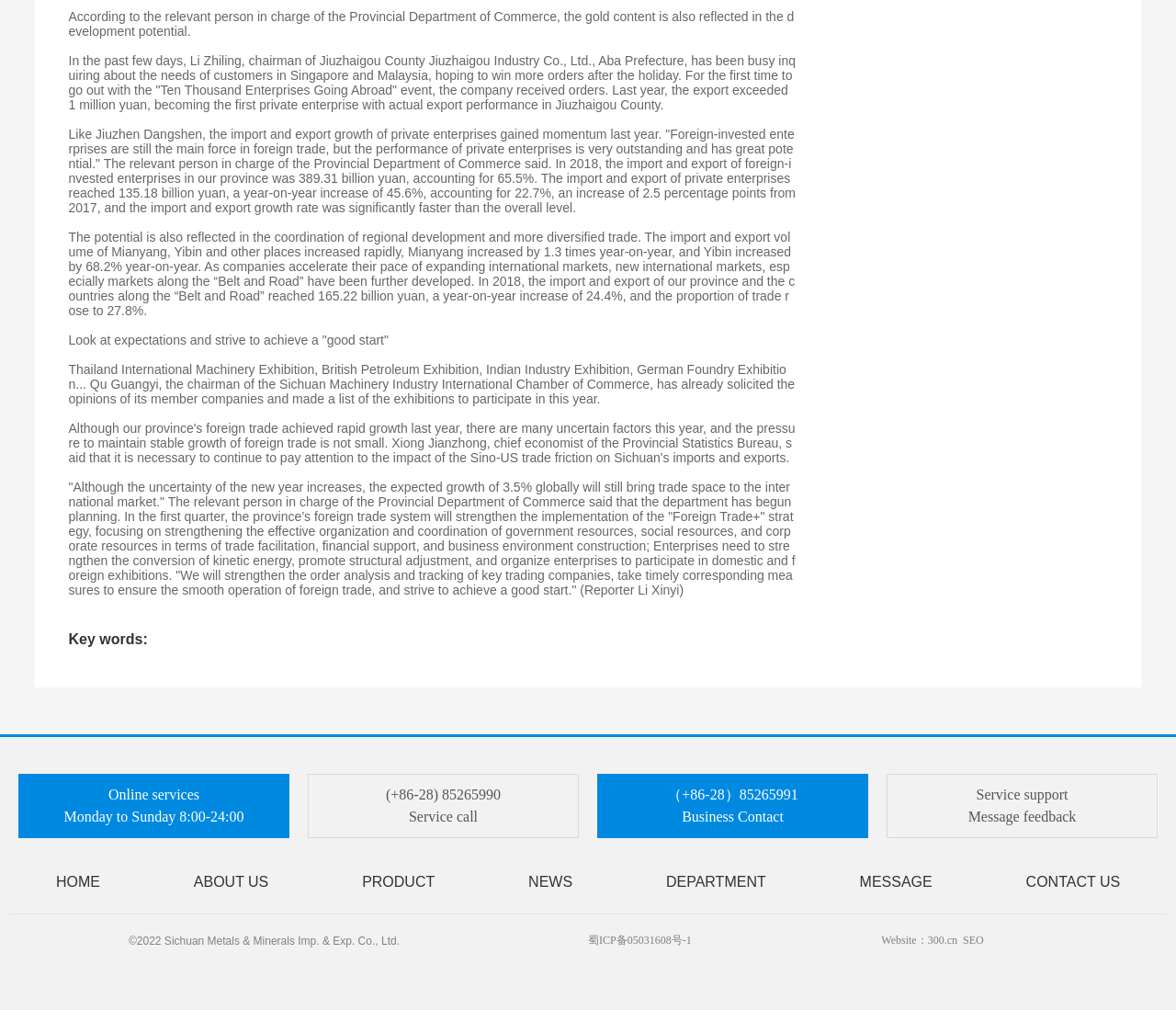Please provide a comprehensive response to the question based on the details in the image: What is the expected growth rate of global trade in the new year?

The relevant person in charge of the Provincial Department of Commerce said that the expected growth of 3.5% globally will still bring trade space to the international market.